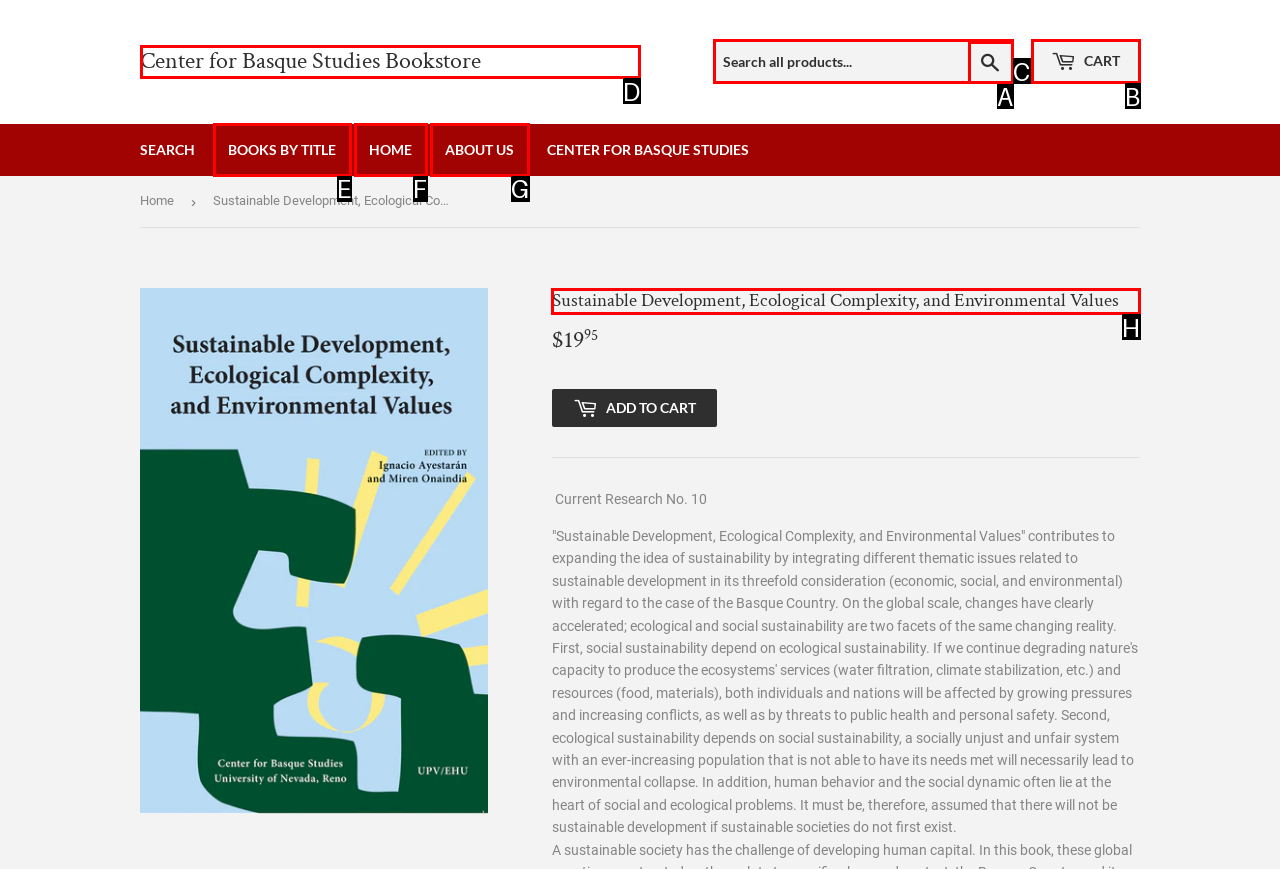Identify the correct option to click in order to accomplish the task: View book details Provide your answer with the letter of the selected choice.

H